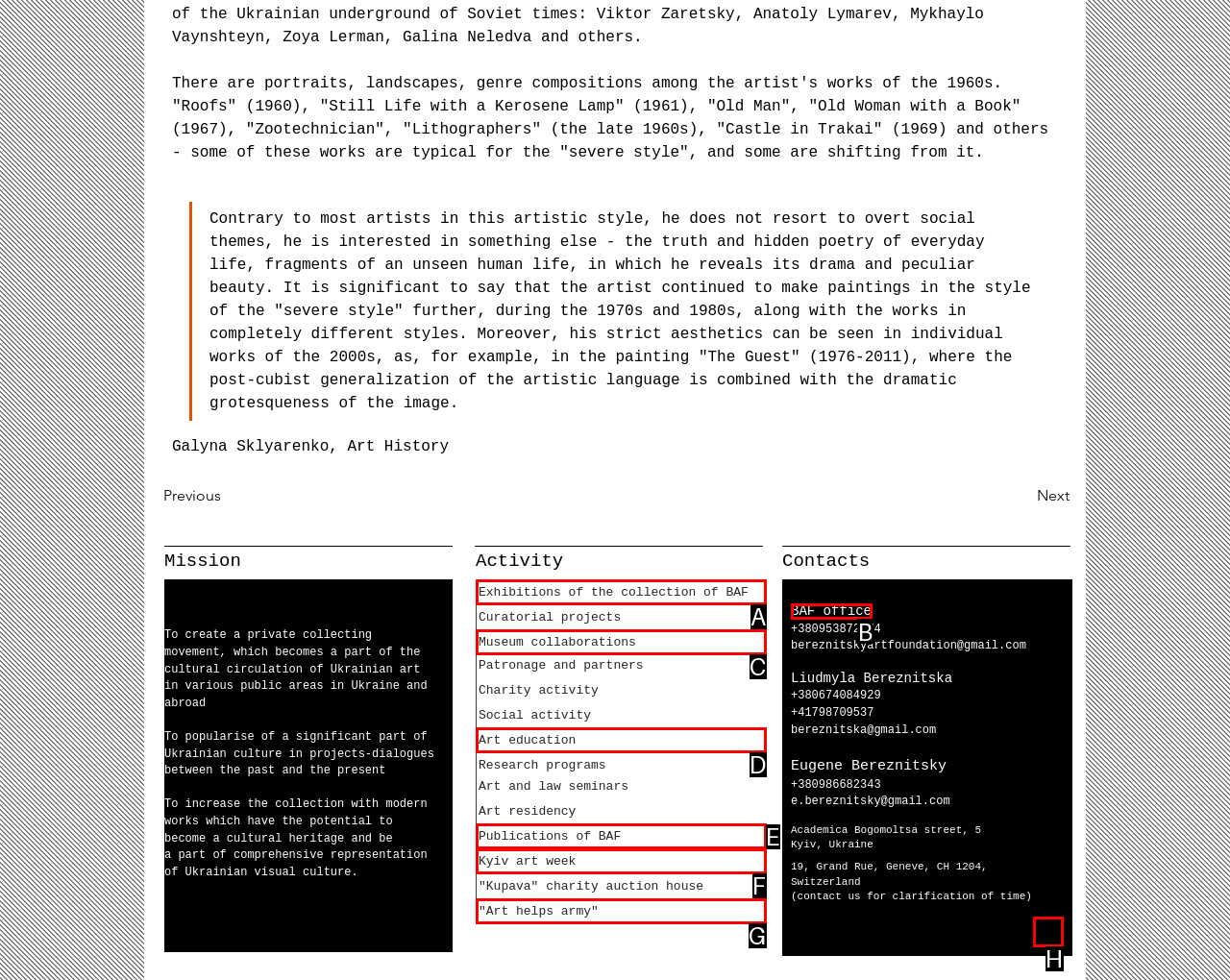Identify the correct HTML element to click for the task: Contact BAF office. Provide the letter of your choice.

B